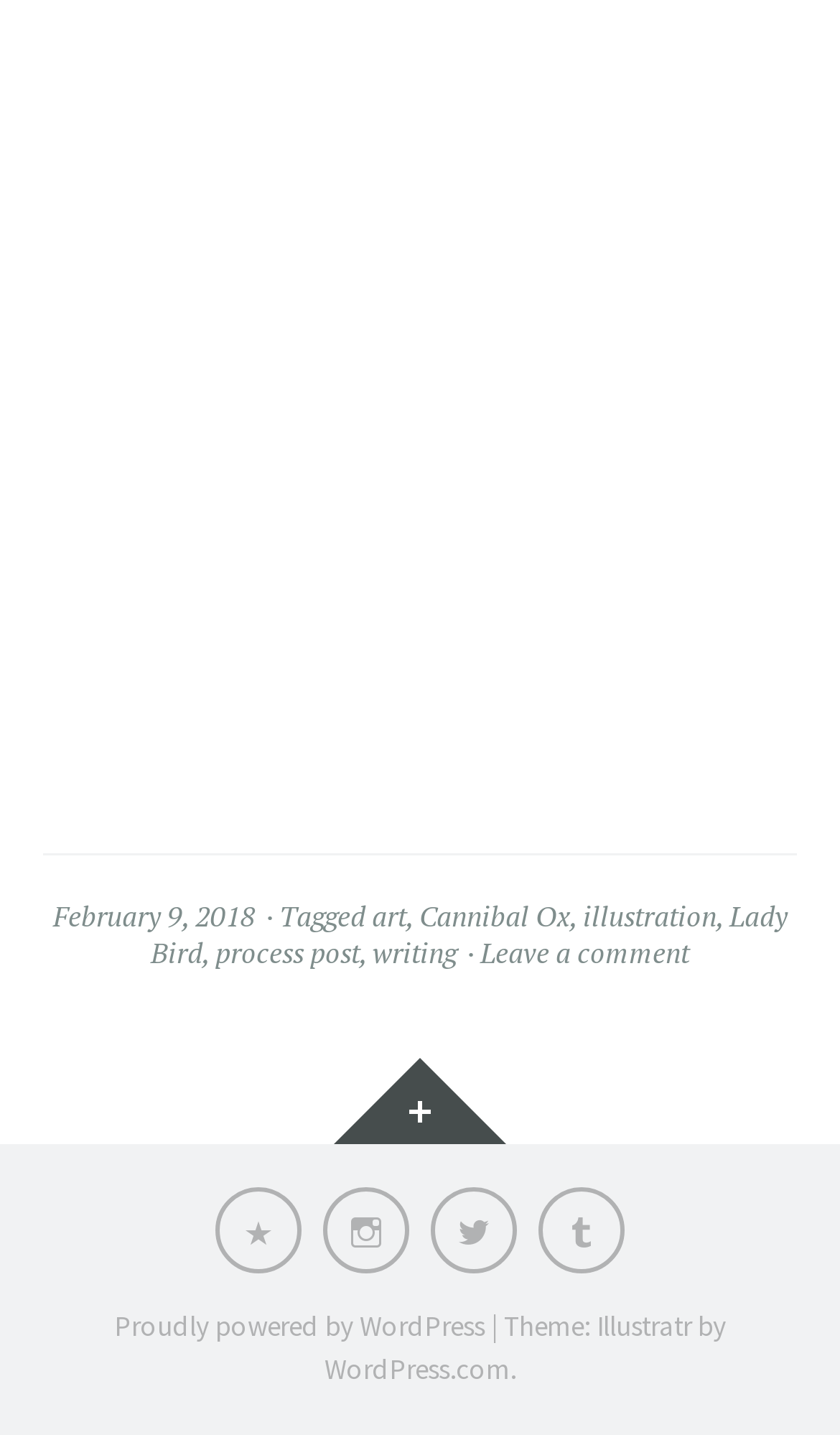Please specify the bounding box coordinates of the clickable region to carry out the following instruction: "Leave a comment". The coordinates should be four float numbers between 0 and 1, in the format [left, top, right, bottom].

[0.572, 0.65, 0.821, 0.677]